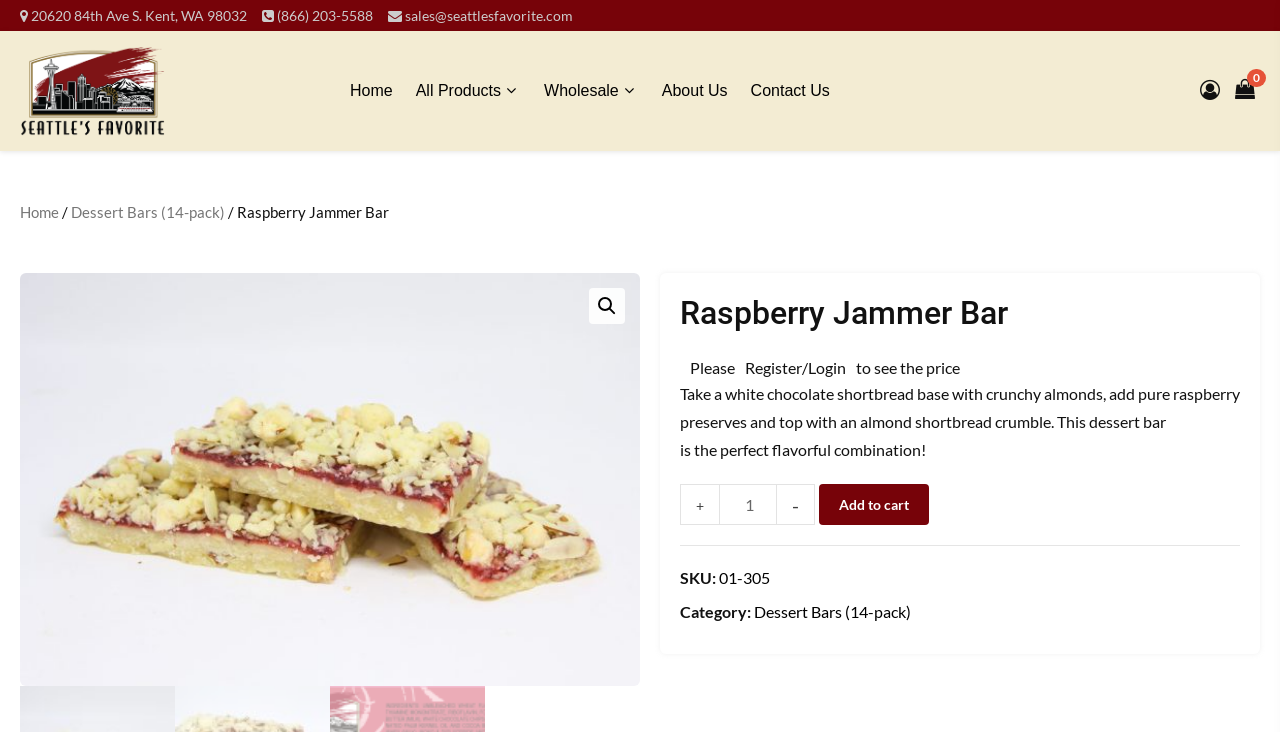Can you find the bounding box coordinates for the element that needs to be clicked to execute this instruction: "Go to the home page"? The coordinates should be given as four float numbers between 0 and 1, i.e., [left, top, right, bottom].

[0.273, 0.062, 0.307, 0.188]